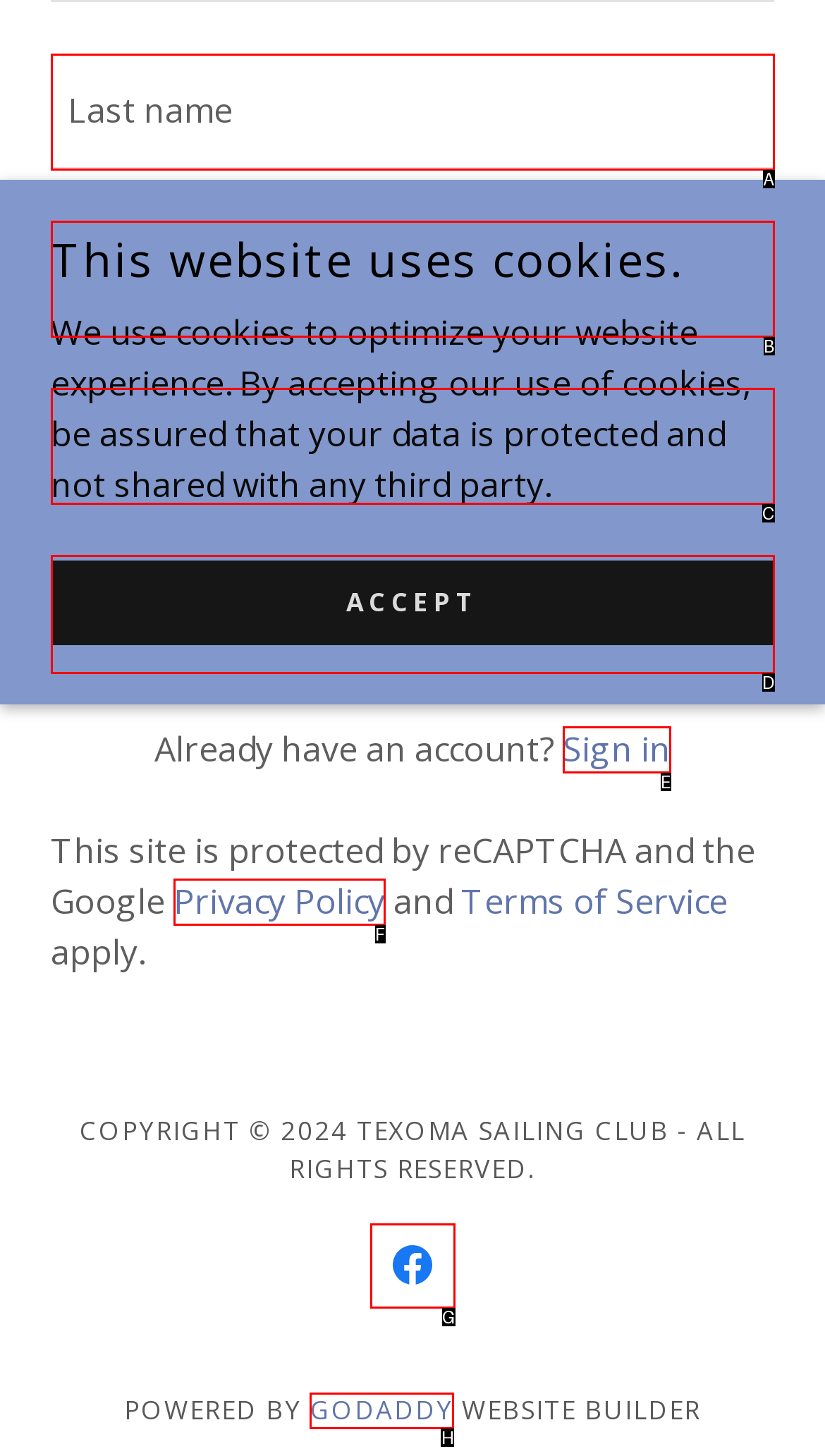From the options provided, determine which HTML element best fits the description: GoDaddy. Answer with the correct letter.

H